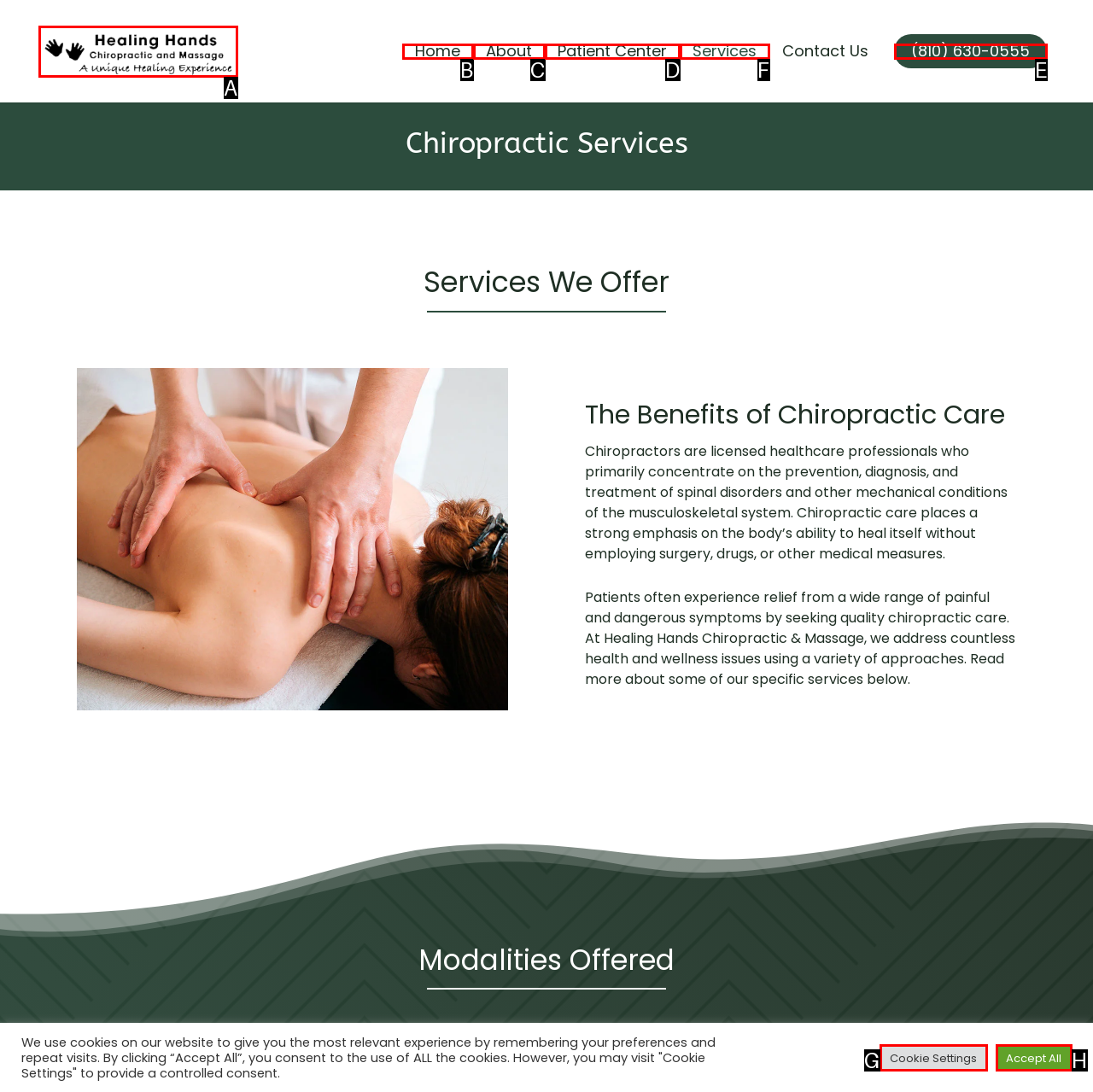Specify which element within the red bounding boxes should be clicked for this task: Click the Services link Respond with the letter of the correct option.

F